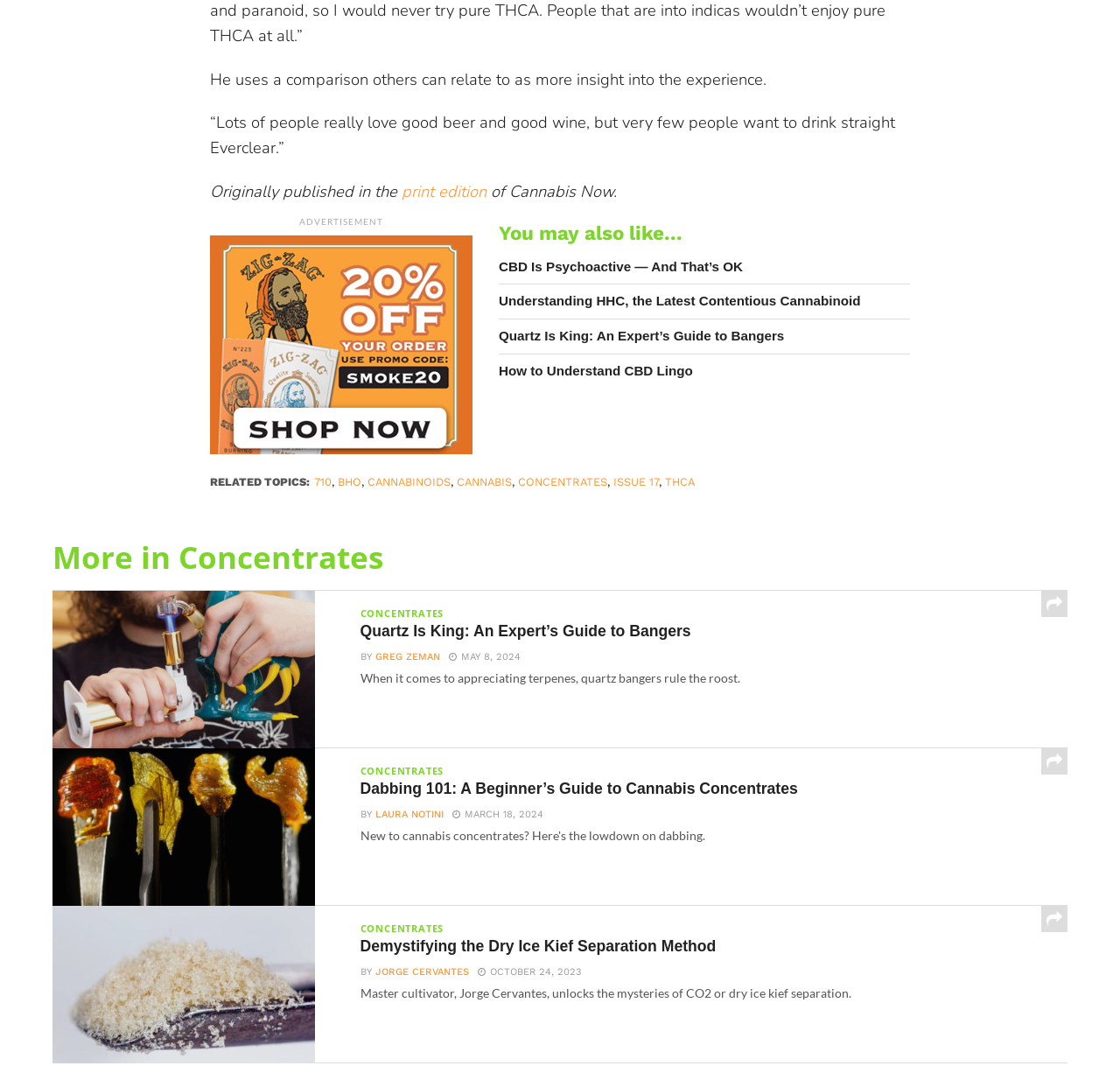Determine the bounding box coordinates for the area you should click to complete the following instruction: "Explore the topic 'CANNABINOIDS'".

[0.328, 0.44, 0.402, 0.452]